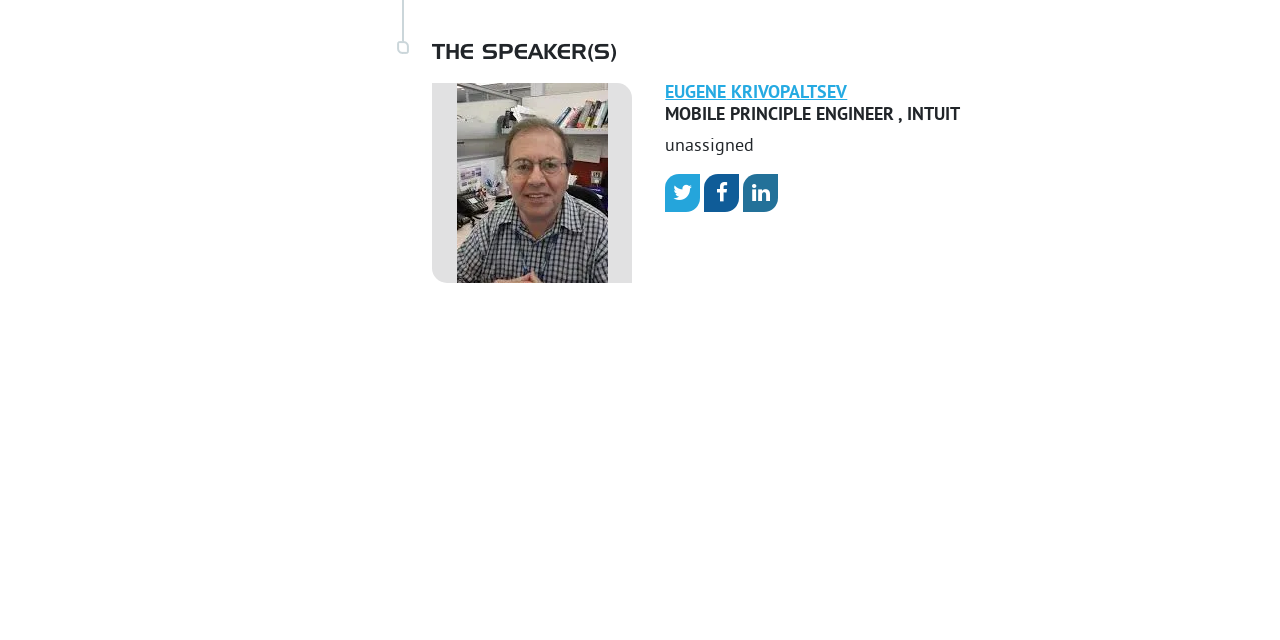Identify the bounding box coordinates for the UI element described by the following text: "Eugene Krivopaltsev". Provide the coordinates as four float numbers between 0 and 1, in the format [left, top, right, bottom].

[0.52, 0.129, 0.662, 0.165]